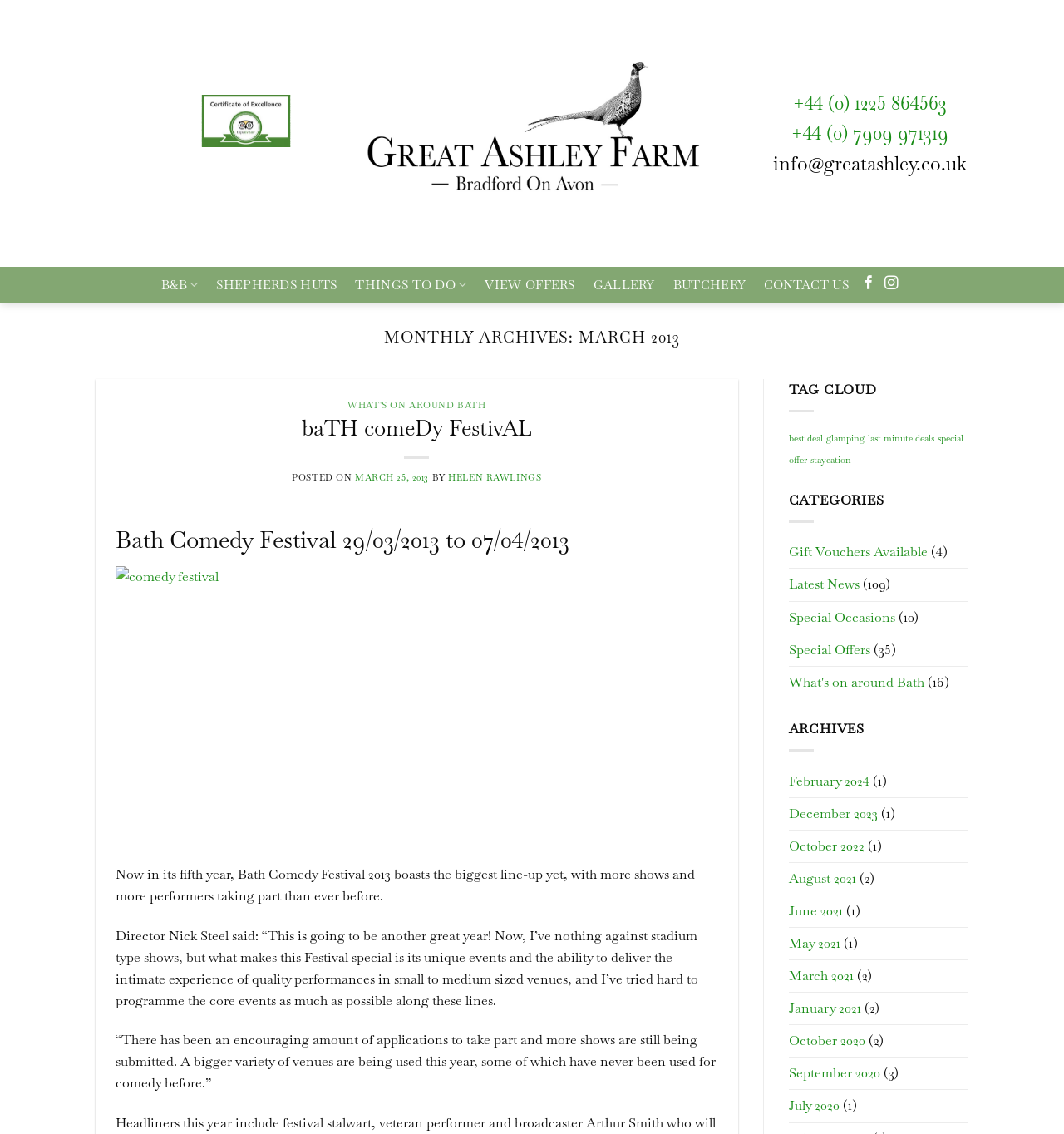Extract the bounding box coordinates for the UI element described by the text: "last minute deals". The coordinates should be in the form of [left, top, right, bottom] with values between 0 and 1.

[0.815, 0.381, 0.878, 0.391]